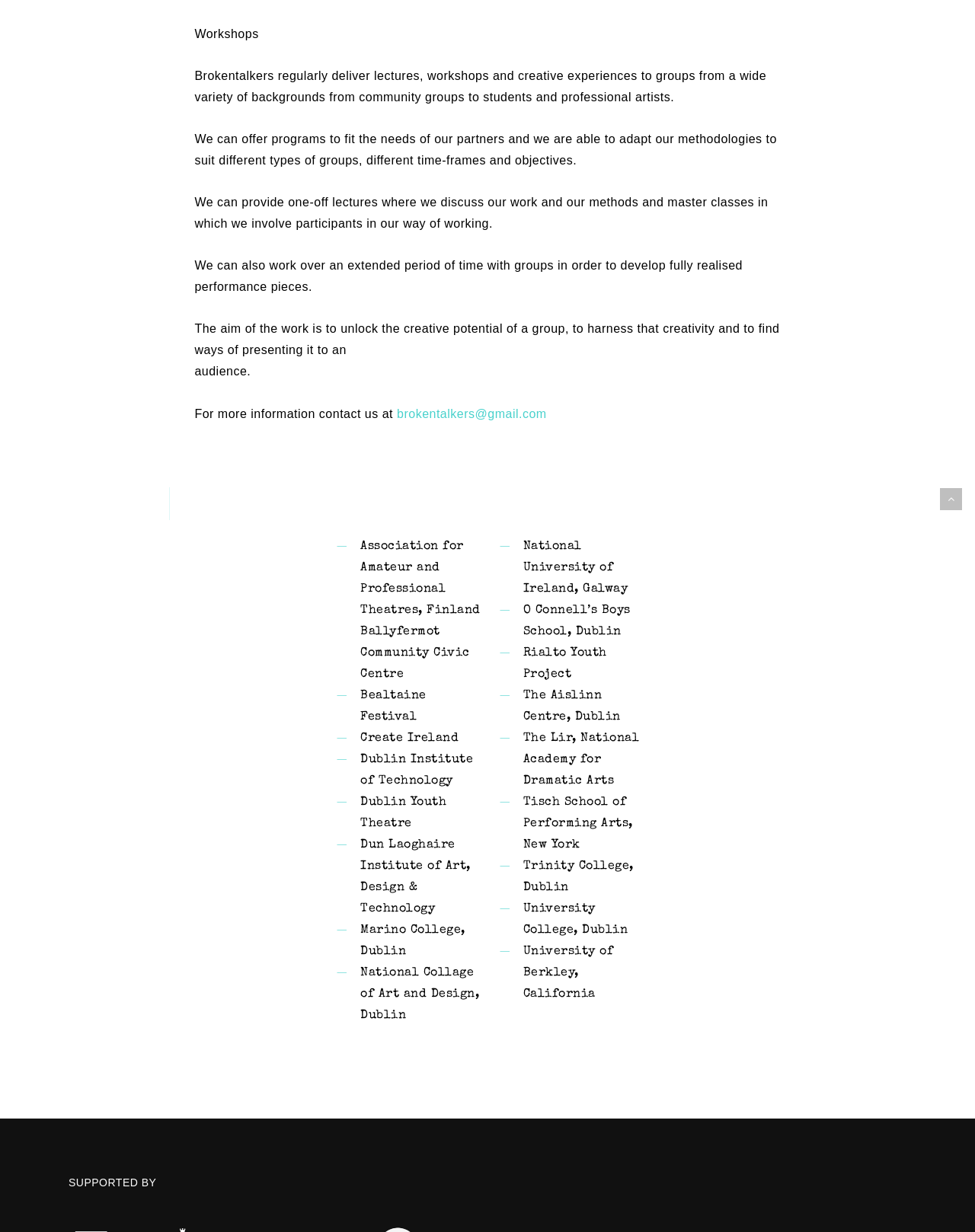Given the element description @gmail.com, identify the bounding box coordinates for the UI element on the webpage screenshot. The format should be (top-left x, top-left y, bottom-right x, bottom-right y), with values between 0 and 1.

[0.487, 0.331, 0.561, 0.341]